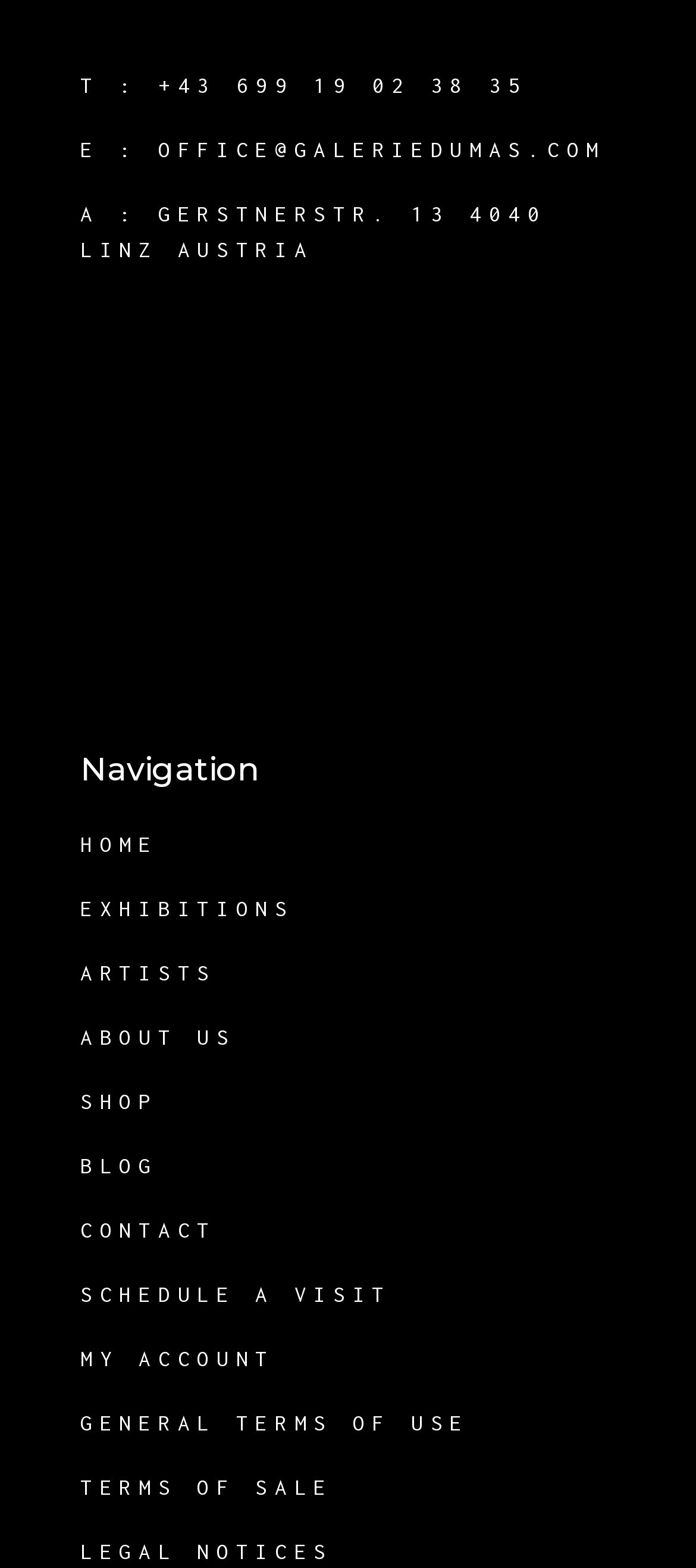From the element description: "Gerstnerstr. 13 4040 Linz Austria", extract the bounding box coordinates of the UI element. The coordinates should be expressed as four float numbers between 0 and 1, in the order [left, top, right, bottom].

[0.115, 0.128, 0.786, 0.166]